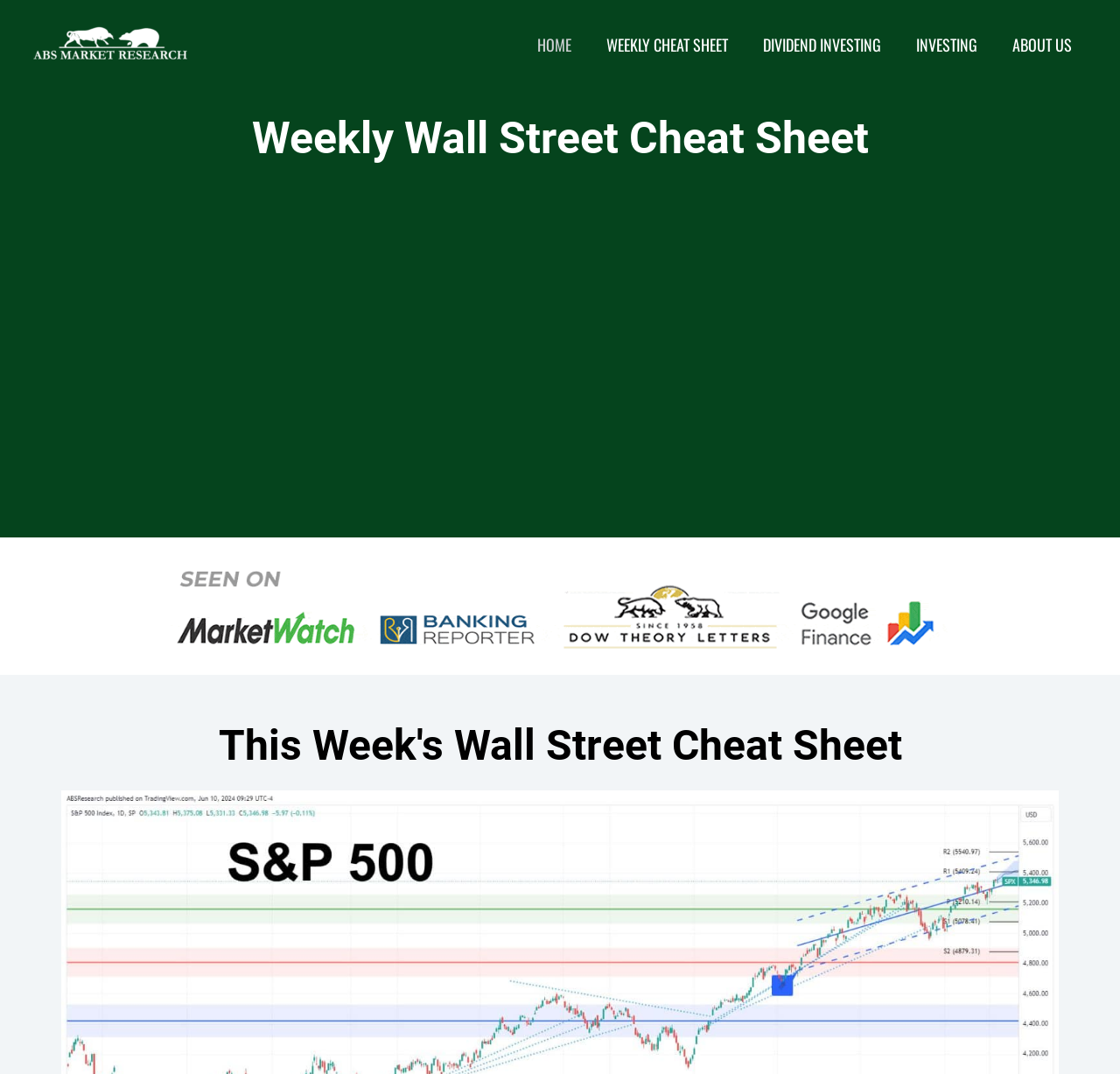Provide the bounding box coordinates of the UI element that matches the description: "parent_node: Your email name="email"".

[0.088, 0.357, 0.475, 0.387]